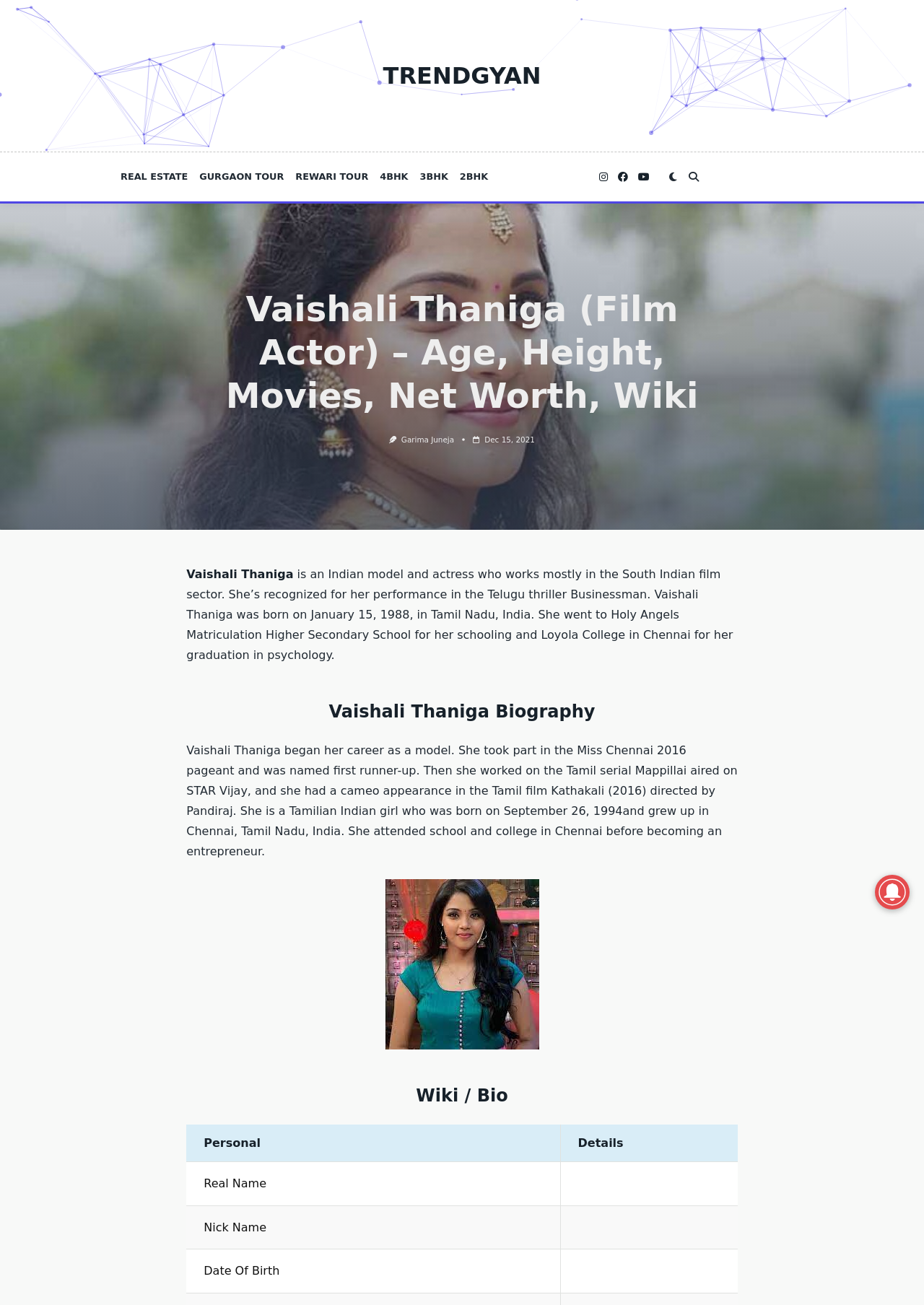Please indicate the bounding box coordinates of the element's region to be clicked to achieve the instruction: "Check Vaishali Thaniga's age and height". Provide the coordinates as four float numbers between 0 and 1, i.e., [left, top, right, bottom].

[0.202, 0.862, 0.798, 0.89]